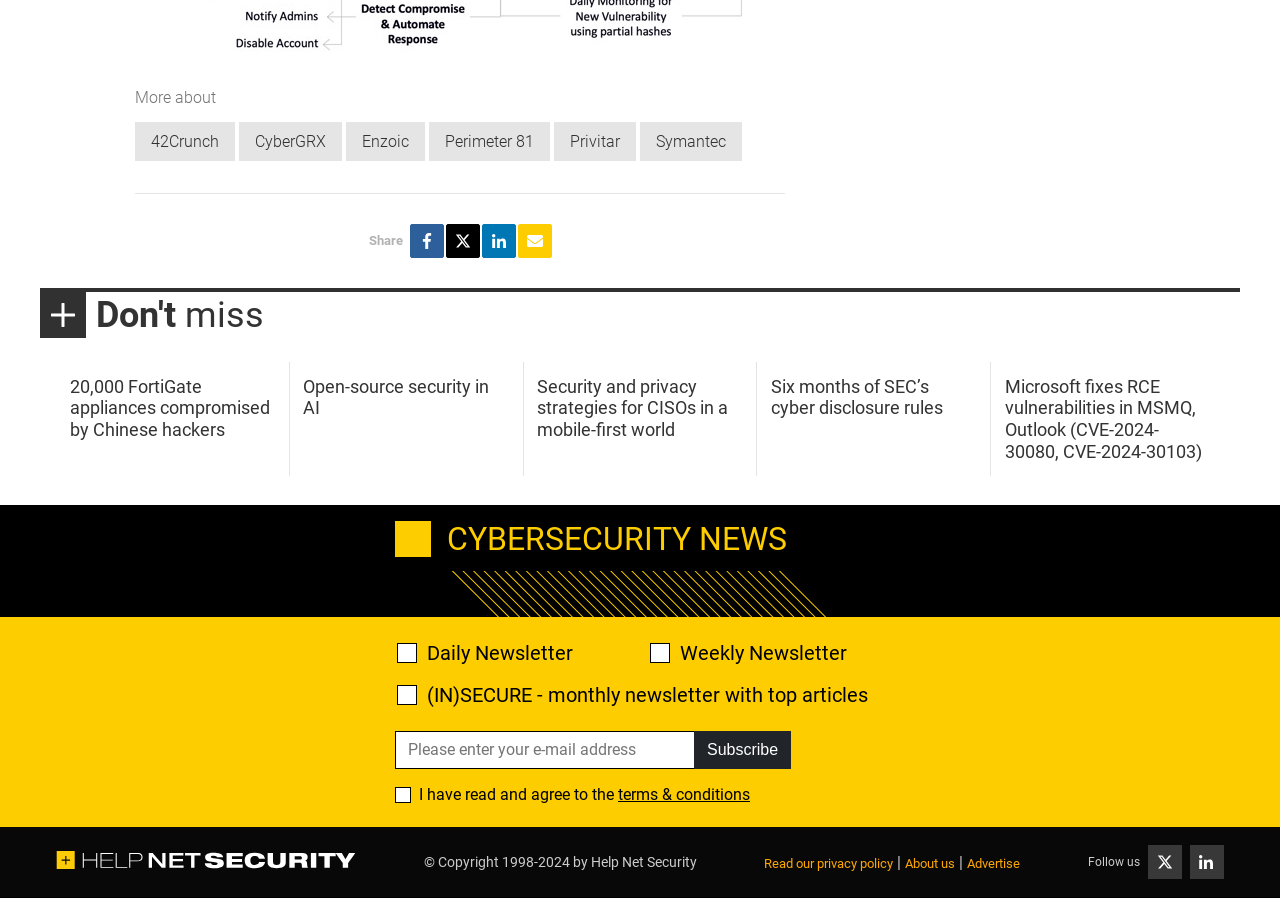Please provide a one-word or short phrase answer to the question:
What is the function of the 'Share' button?

Share on social media